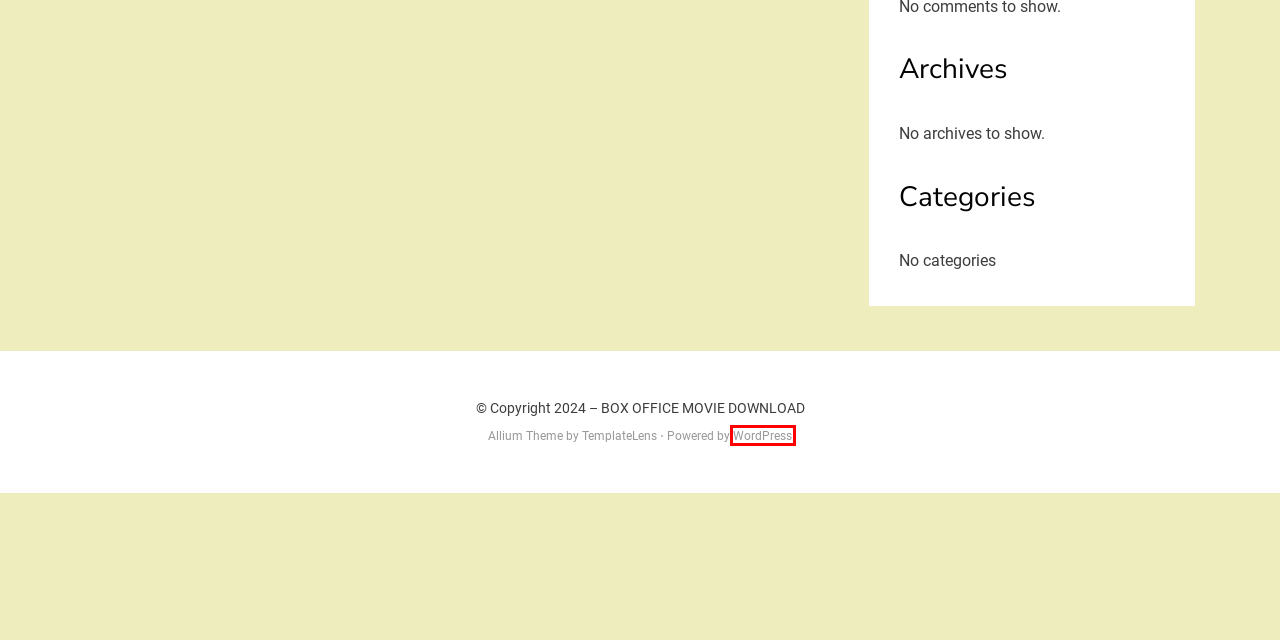Given a screenshot of a webpage featuring a red bounding box, identify the best matching webpage description for the new page after the element within the red box is clicked. Here are the options:
A. Privacy Policy - BOX OFFICE MOVIE DOWNLOAD
B. PENDIDIKAN Archives - BOX OFFICE MOVIE DOWNLOAD
C. SITEMAP - BOX OFFICE MOVIE DOWNLOAD
D. OLAHRAGA Archives - BOX OFFICE MOVIE DOWNLOAD
E. TIPS Archives - BOX OFFICE MOVIE DOWNLOAD
F. About Us - BOX OFFICE MOVIE DOWNLOAD
G. TEKNOLOGI Archives - BOX OFFICE MOVIE DOWNLOAD
H. Blog Tool, Publishing Platform, and CMS – WordPress.org

H